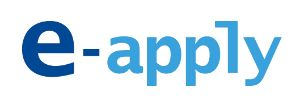Generate an in-depth description of the image.

The image features the text "e-apply," presented in a modern typeface with a combination of darker and lighter blue shades. This visual element is prominently positioned within a section dedicated to online application information, suggesting its role as an access point for users looking to apply to a program. The broader context of the surrounding content indicates that this section includes essential details such as application deadlines, specifically emphasizing a timeline for registration from December 1 to January 6, complemented by the question "Ready to Apply?" This image serves as a clear invitation for prospective applicants to interact with the online application process, highlighting the importance of timely registration.